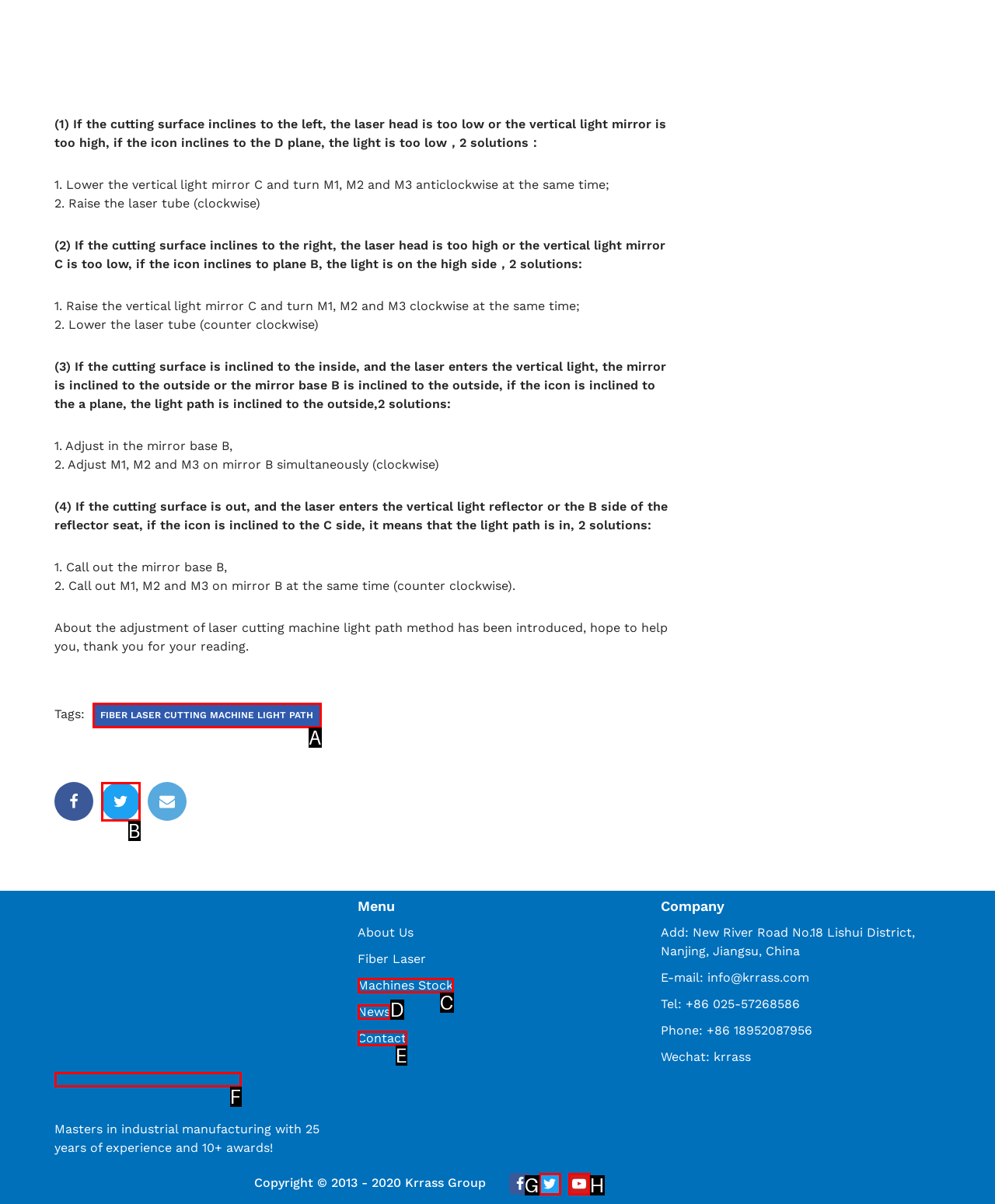Please select the letter of the HTML element that fits the description: News. Answer with the option's letter directly.

D